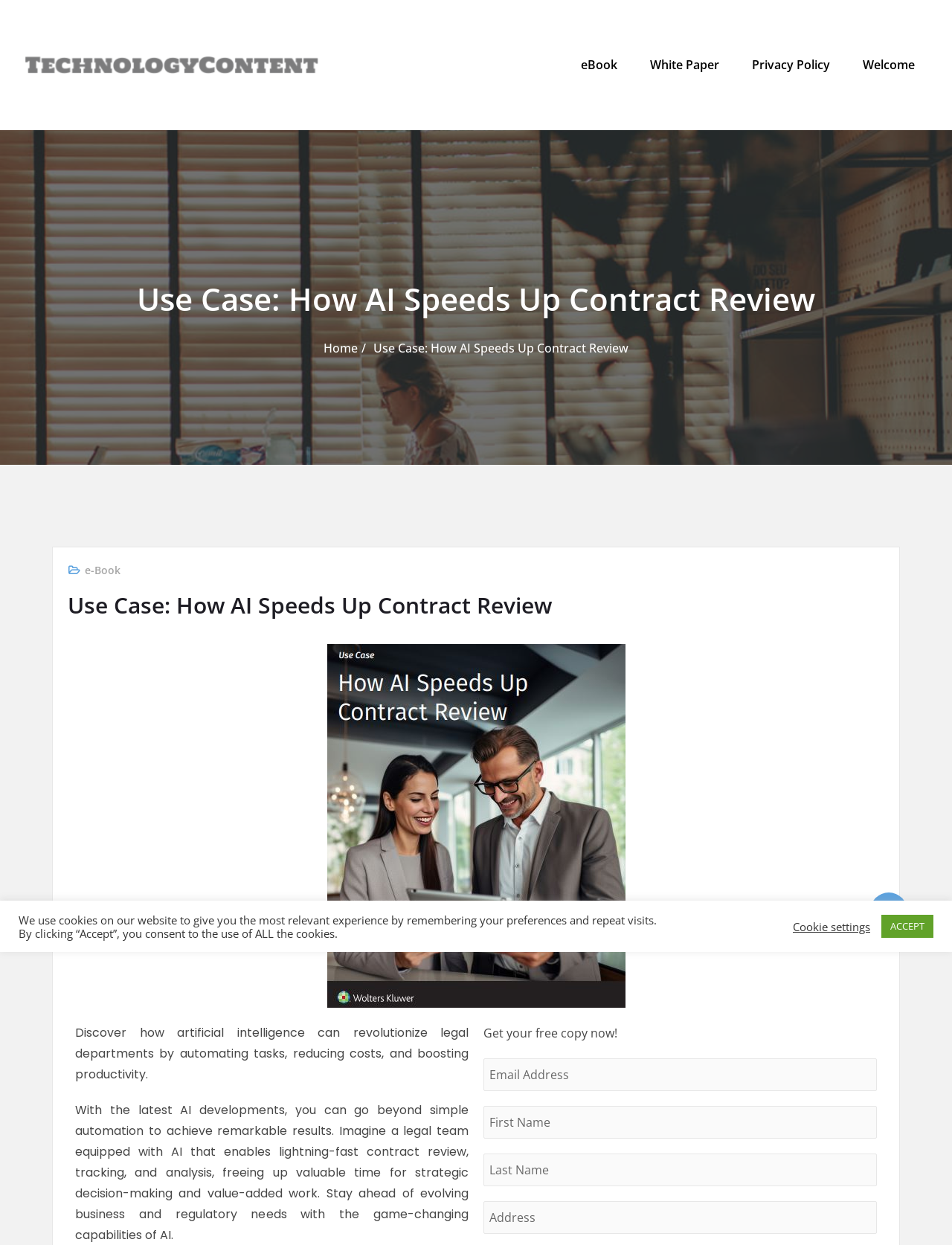Generate an in-depth caption that captures all aspects of the webpage.

The webpage is focused on the use case of how artificial intelligence can speed up contract review. At the top left, there is a link to "Technologycontent" accompanied by an image. On the top right, there are several links, including "eBook", "White Paper", "Privacy Policy", and "Welcome". 

Below these links, there is a heading that reads "Use Case: How AI Speeds Up Contract Review". Underneath this heading, there are two links, "Home" and "Use Case: How AI Speeds Up Contract Review". The latter link has a sub-link to "e-Book". 

Further down, there is a header section that contains another heading with the same text as before. Below this header, there are two paragraphs of text. The first paragraph describes how artificial intelligence can revolutionize legal departments by automating tasks, reducing costs, and boosting productivity. The second paragraph elaborates on the benefits of using AI in legal teams, enabling lightning-fast contract review, tracking, and analysis.

To the right of these paragraphs, there is a call-to-action section. It contains a button to get a free copy, accompanied by four required text boxes to input email address, first name, last name, and address. 

At the bottom of the page, there is a link with a font awesome icon, and a section about cookie usage. This section includes a paragraph of text explaining the use of cookies on the website, a "Cookie settings" button, and an "ACCEPT" button.